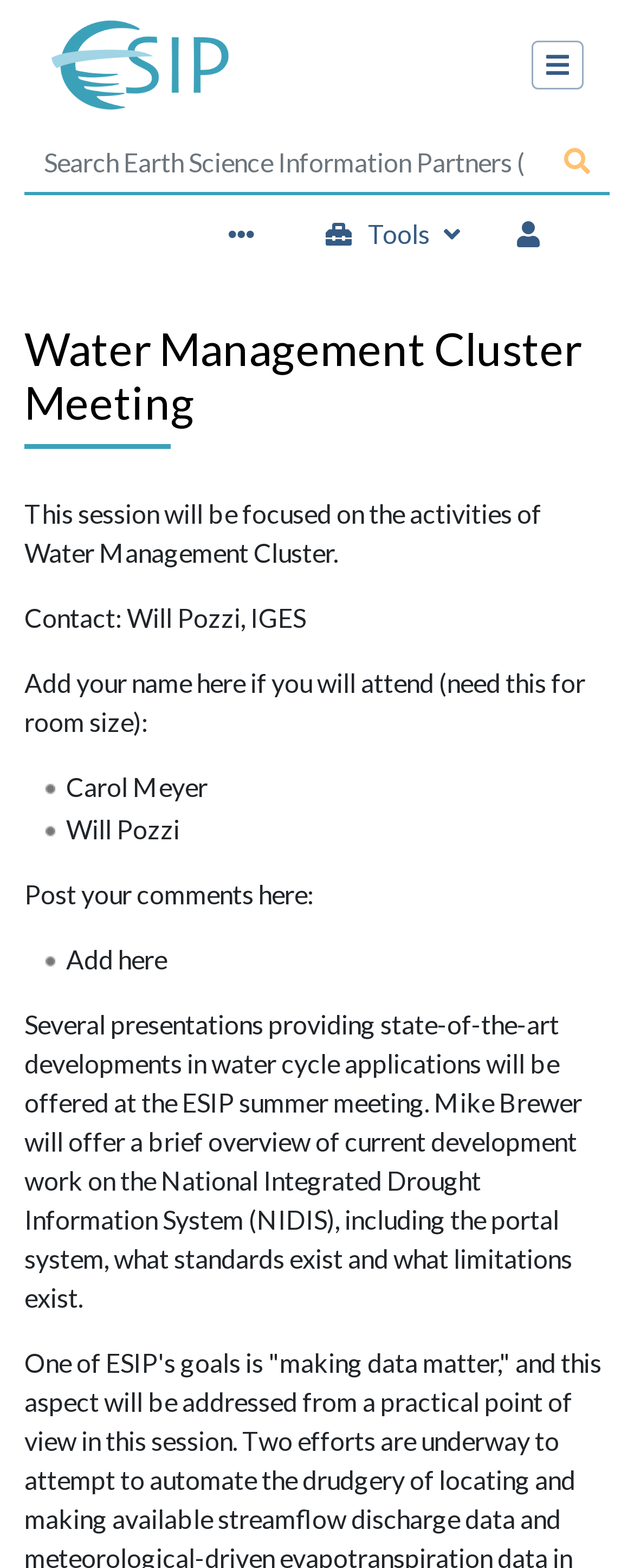Given the element description navigation, predict the bounding box coordinates for the UI element in the webpage screenshot. The format should be (top-left x, top-left y, bottom-right x, bottom-right y), and the values should be between 0 and 1.

[0.187, 0.317, 0.372, 0.337]